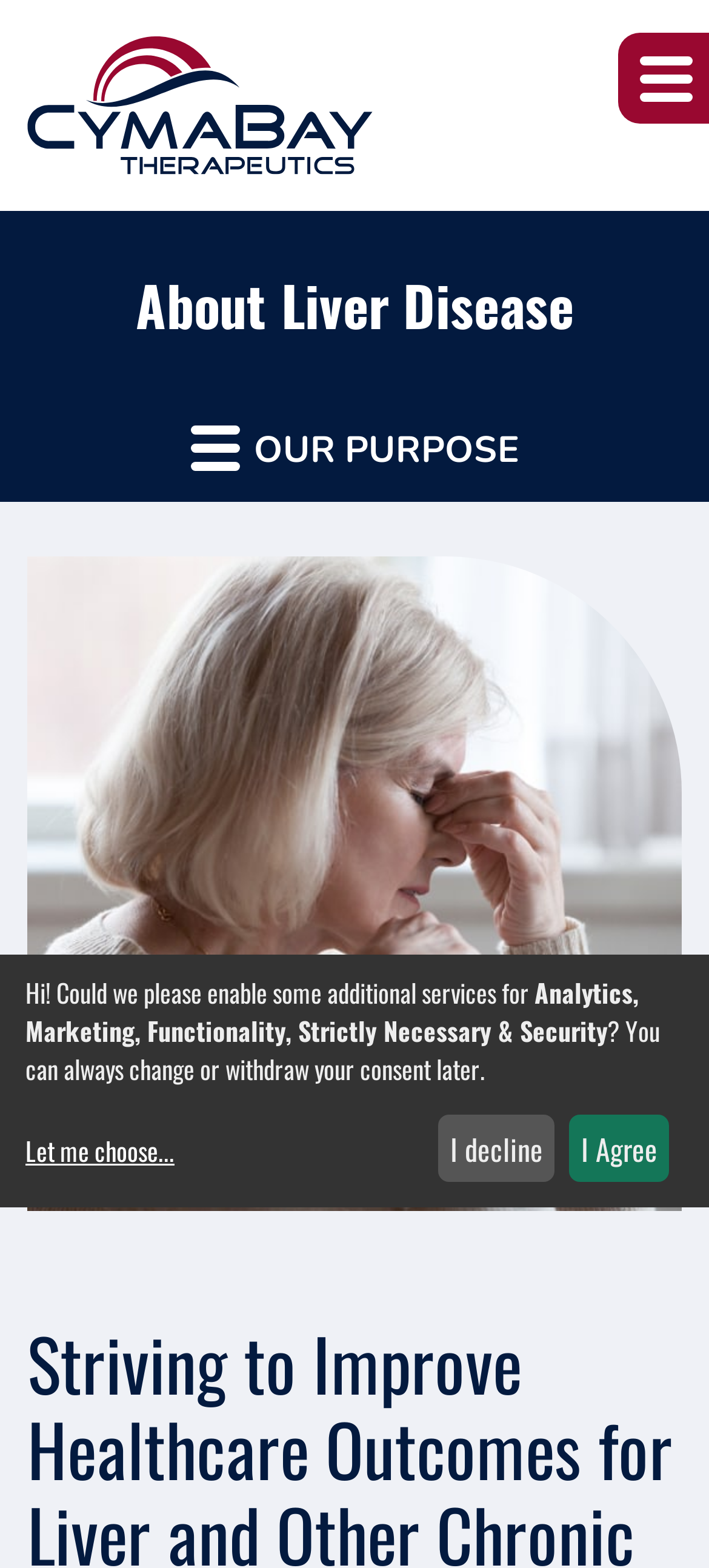Please find the bounding box coordinates of the section that needs to be clicked to achieve this instruction: "Get ERP guide".

None